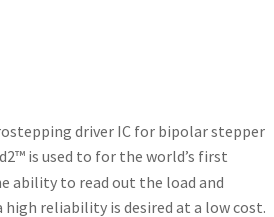Describe all significant details and elements found in the image.

The image titled "TMC261 internal" visually represents the internal architecture of the TMC261, which is recognized as an innovative energy-efficient stepper motor driver integrated circuit (IC) specifically designed for bipolar stepper motors. This advanced driver utilizes a technology called stallGuard2™, enabling high-precision control and incorporating the world's first integrated load-dependent current control feature known as coolStep™. 

The TMC261 is noted for its unique ability to monitor motor load and detect any overload conditions, making it a reliable choice for applications requiring durability and cost-effectiveness. This image illustrates its sophisticated design aimed at ensuring optimal performance while maintaining high energy efficiency, significantly reducing the need for cooling measures even under challenging environmental conditions.